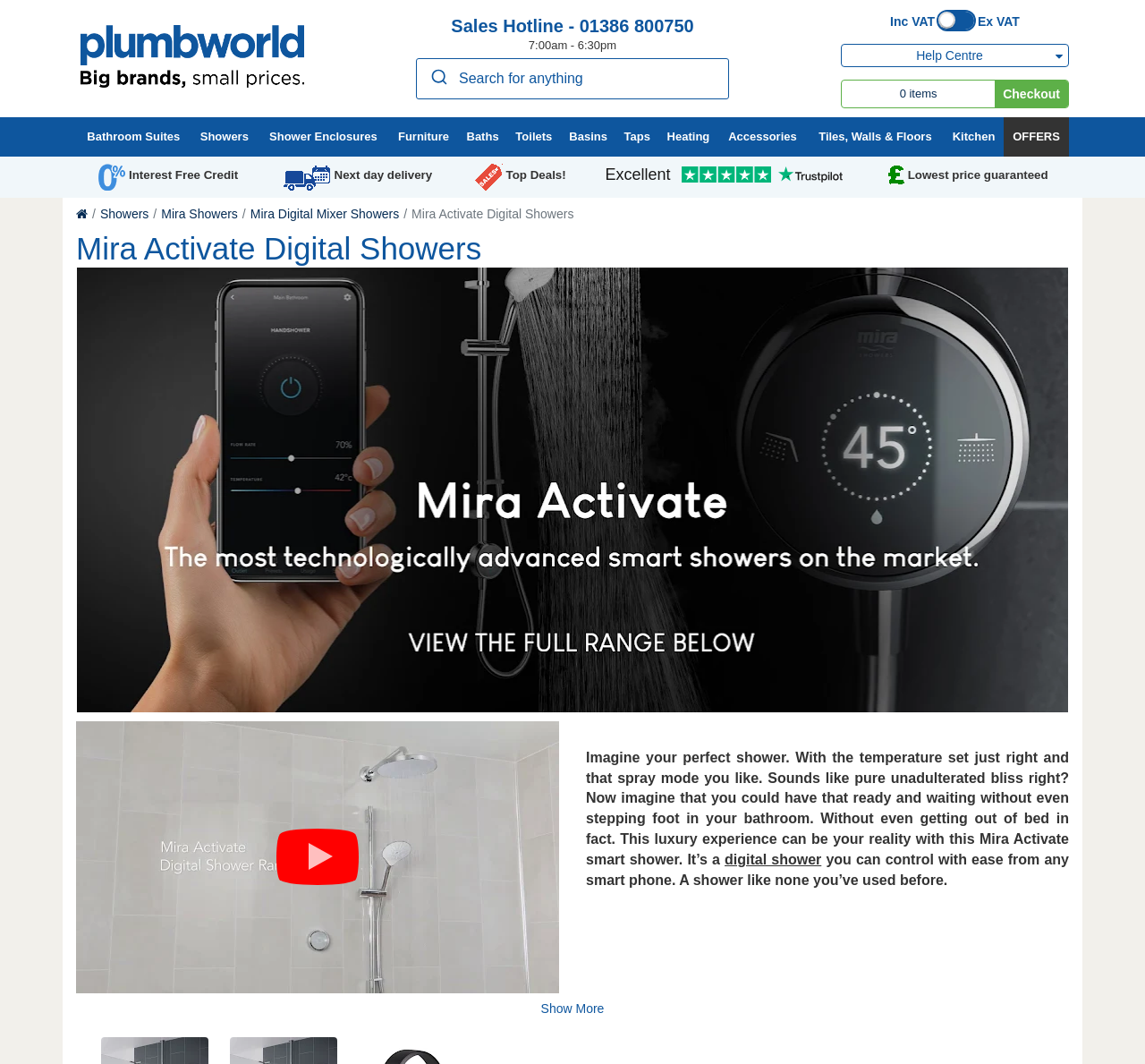Detail the various sections and features of the webpage.

The webpage is an online shop for Mira Activate Digital Showers. At the top, there is a logo and a link to the shop's name, "Mira Activate Digital Showers", accompanied by an image. Below this, there is a section with a sales hotline number, operating hours, and a search bar with a submit button.

On the top-right corner, there are links to the help center, a shopping cart with 0 items, and a checkout button. Below this, there is a list of categories, including Bathroom Suites, Showers, Shower Enclosures, Furniture, Baths, Toilets, Basins, Taps, Heating, Accessories, Tiles, Walls & Floors, Kitchen, and OFFERS.

Further down, there are four buttons promoting Interest Free Credit, Next Day Delivery, Top Deals, and Lowest Price Guaranteed. Next to these buttons, there is an iframe displaying customer reviews powered by Trustpilot.

The main content of the page is a product description for Mira Activate Digital Showers. There is a breadcrumb navigation menu above the product description, showing the path from the home page to the current product page. The product description includes a heading, an image of the product, and a detailed text describing the features and benefits of the product. There is also a "Show More" button at the bottom of the product description.